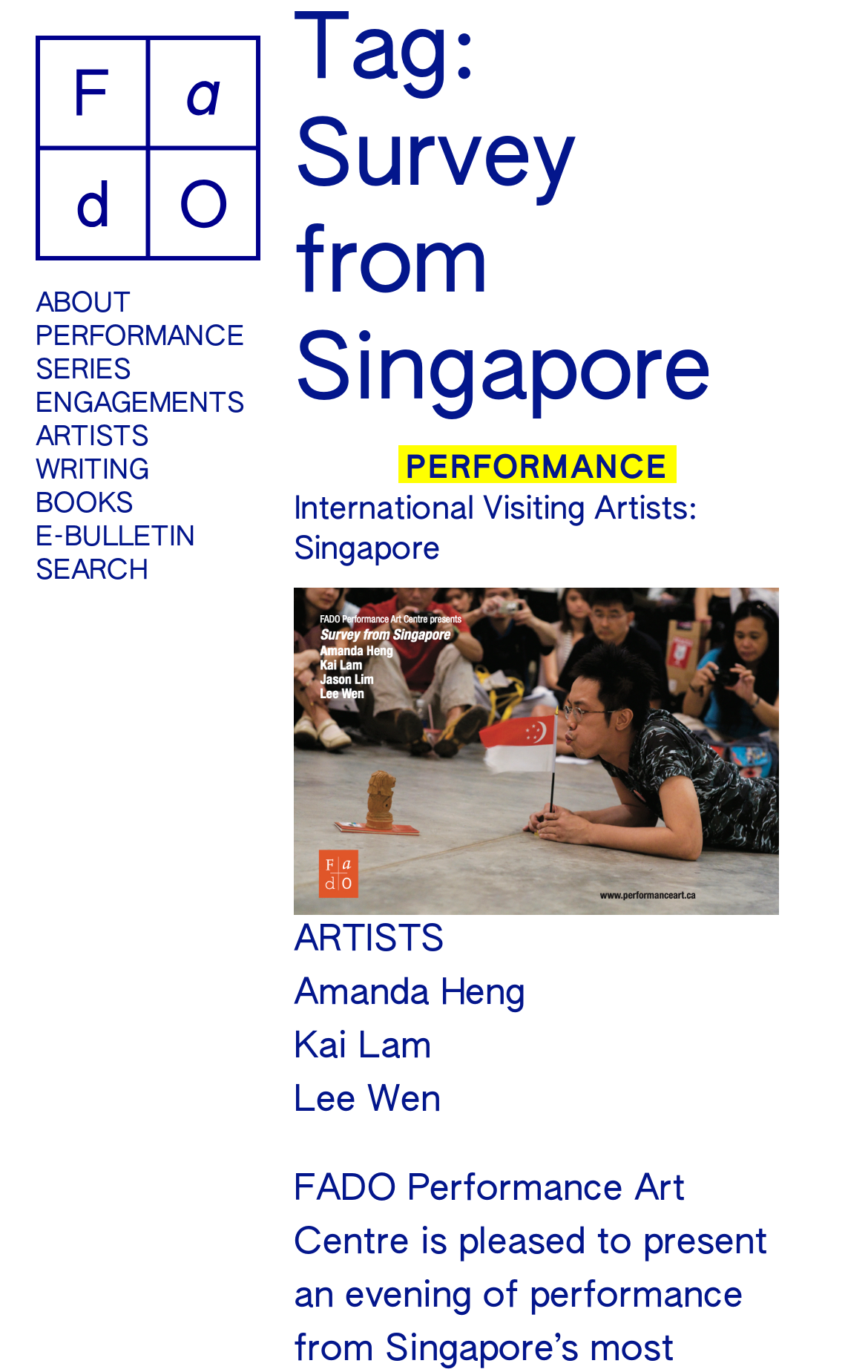Please identify the bounding box coordinates for the region that you need to click to follow this instruction: "go to PERFORMANCE page".

[0.041, 0.235, 0.3, 0.259]